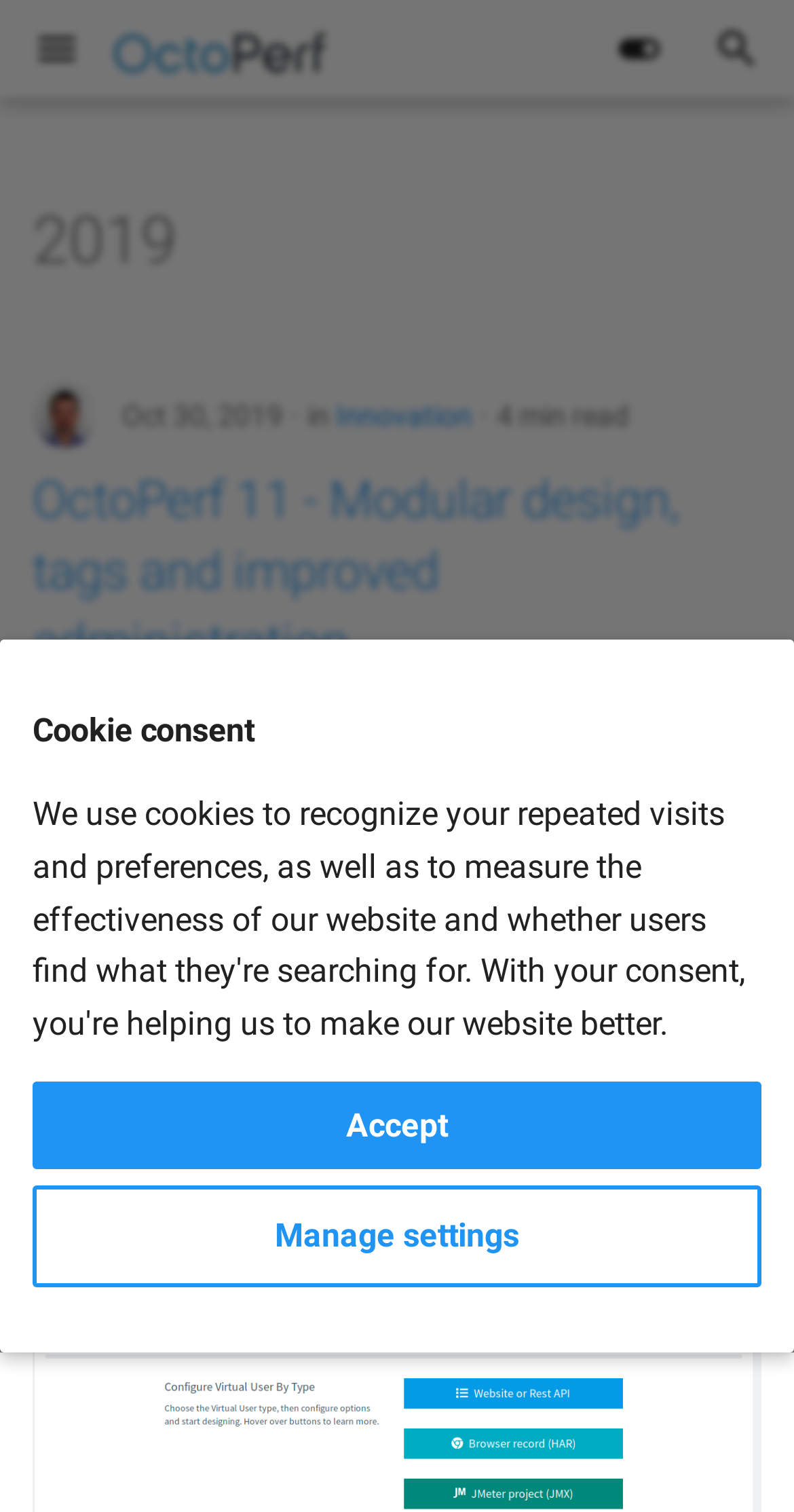What is the author of the blog post?
Based on the image, give a one-word or short phrase answer.

Guillaume Betaillouloux